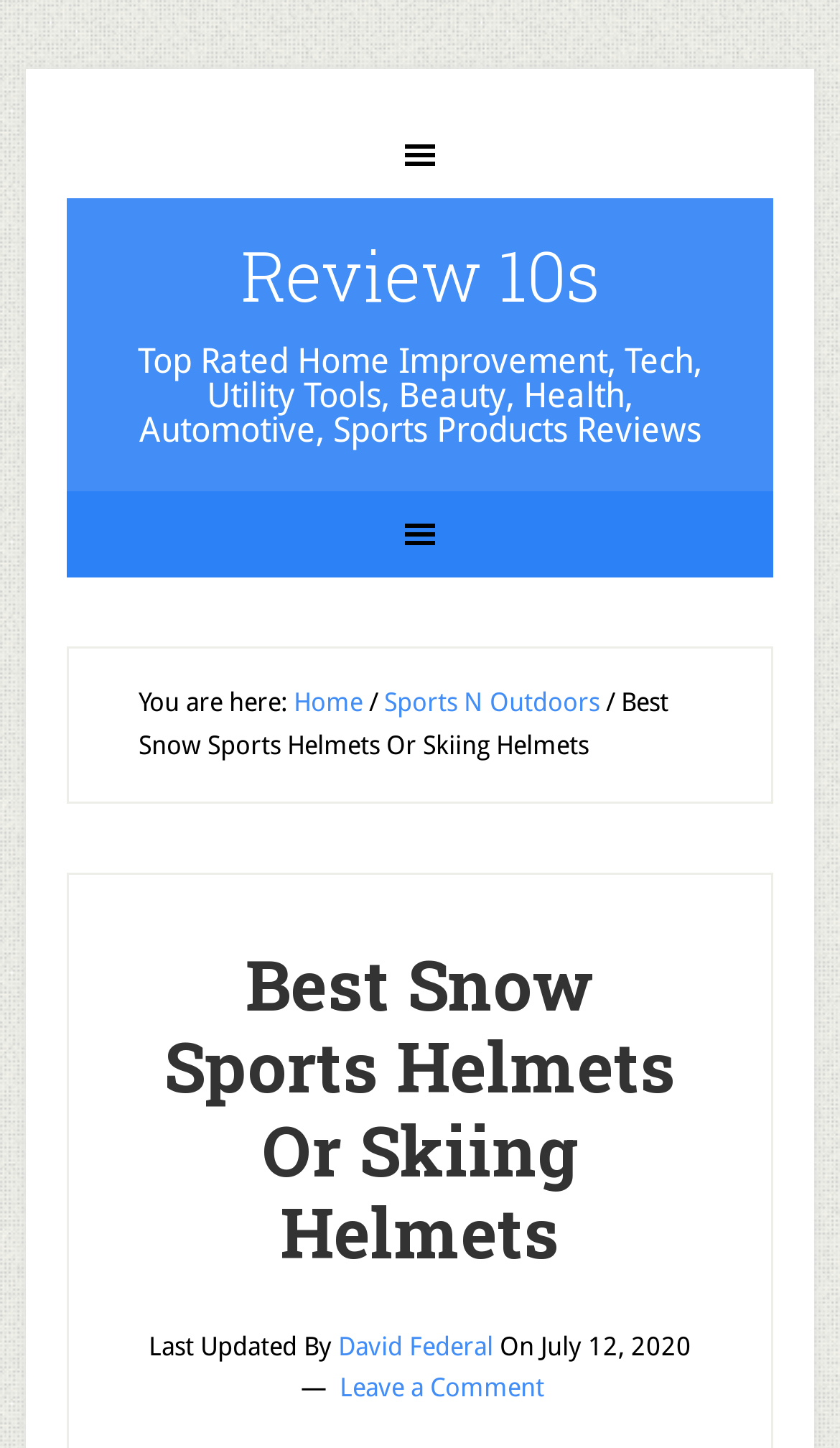Based on the description "Ubuntu", find the bounding box of the specified UI element.

None